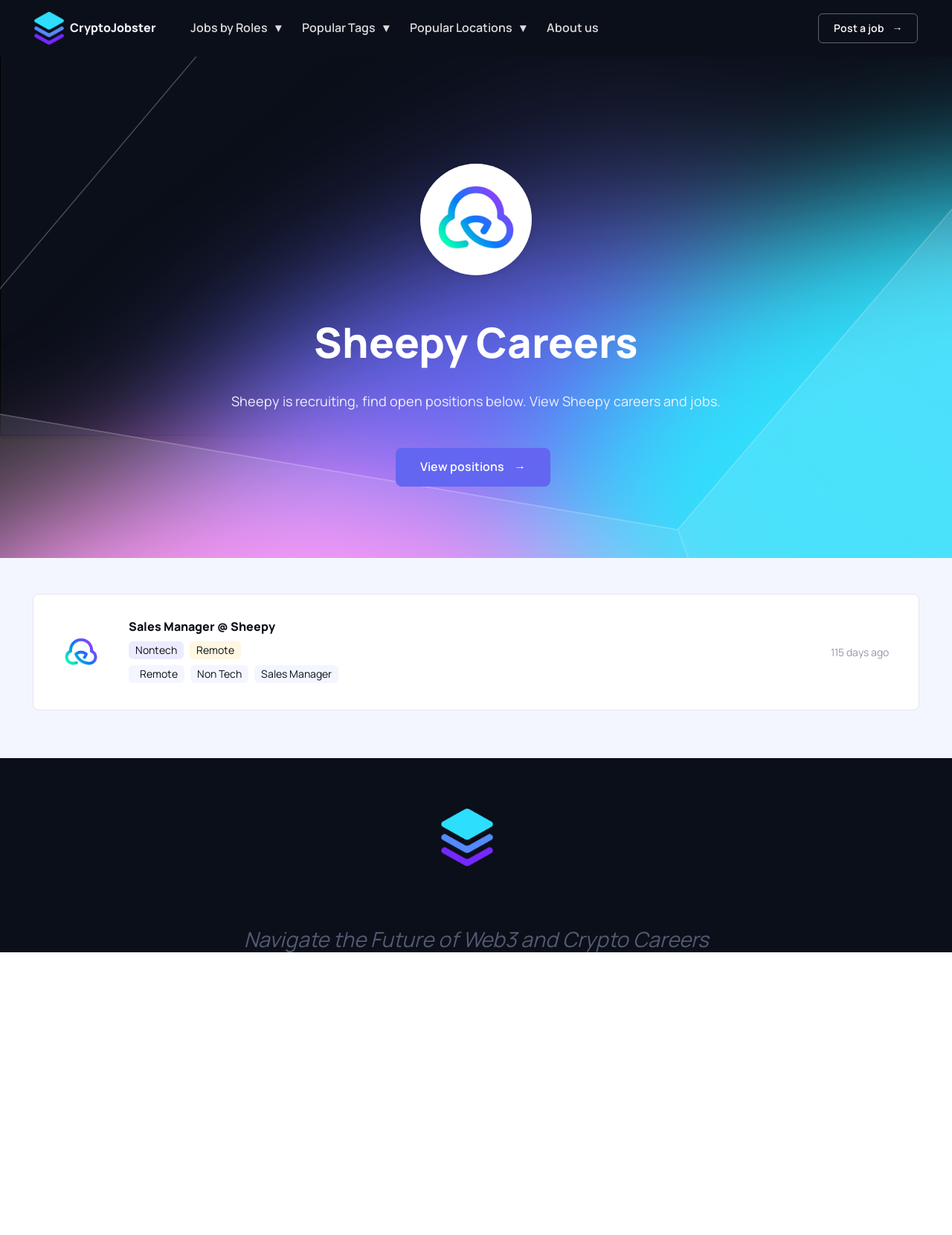Please determine the bounding box coordinates of the element's region to click for the following instruction: "Click the Post Comment button".

None